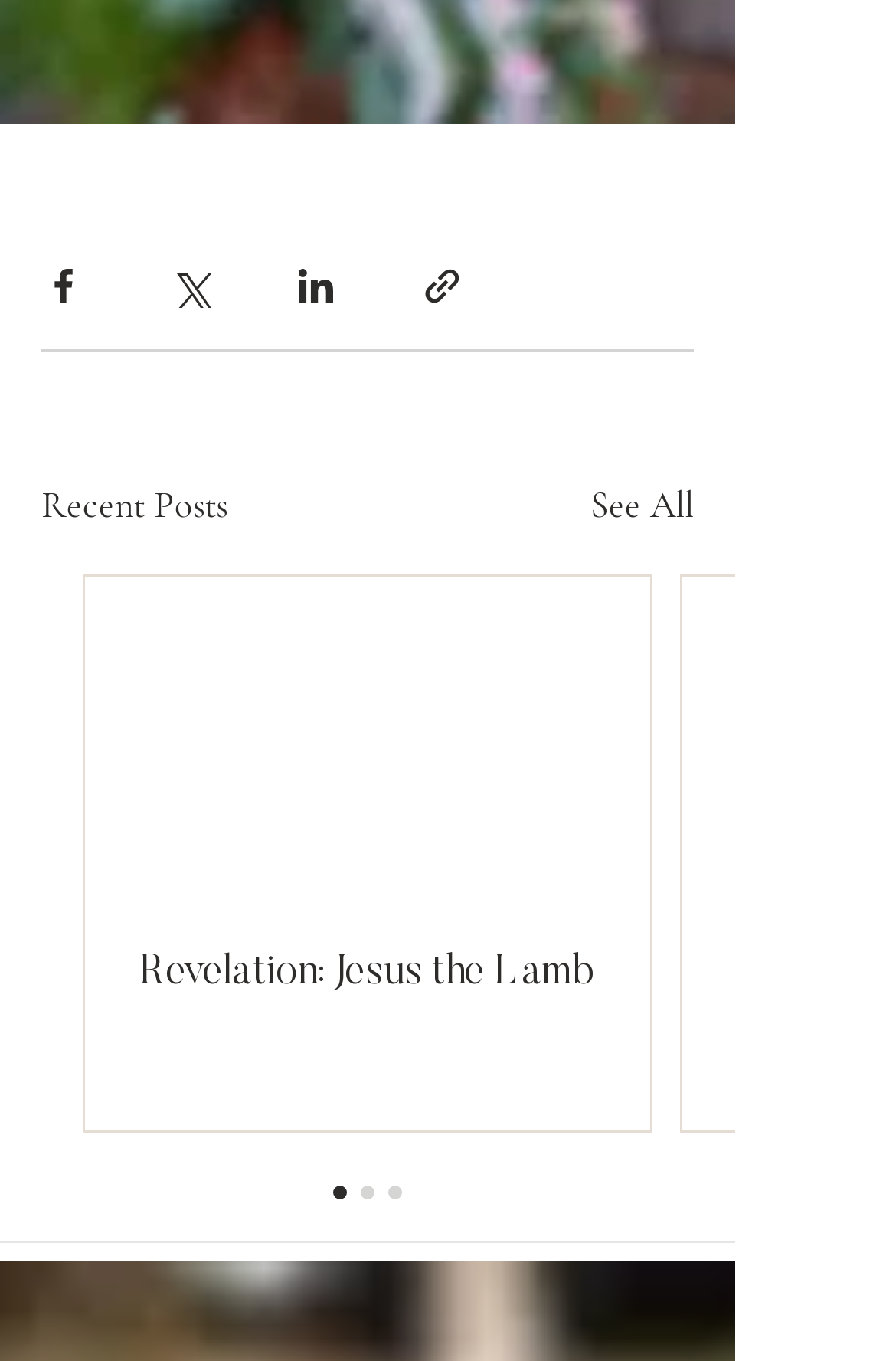What is the text of the link next to 'Recent Posts'? Look at the image and give a one-word or short phrase answer.

See All